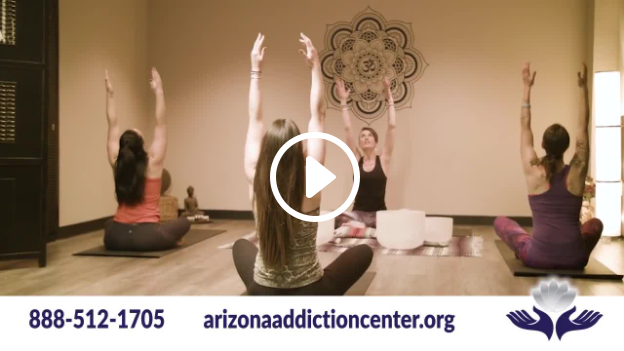What is the purpose of the play button in the foreground?
Provide a detailed answer to the question, using the image to inform your response.

The play button in the foreground of the image indicates that this is a video, inviting viewers to explore the content further and learn more about the Arizona Addiction Recovery Center's services and programs.